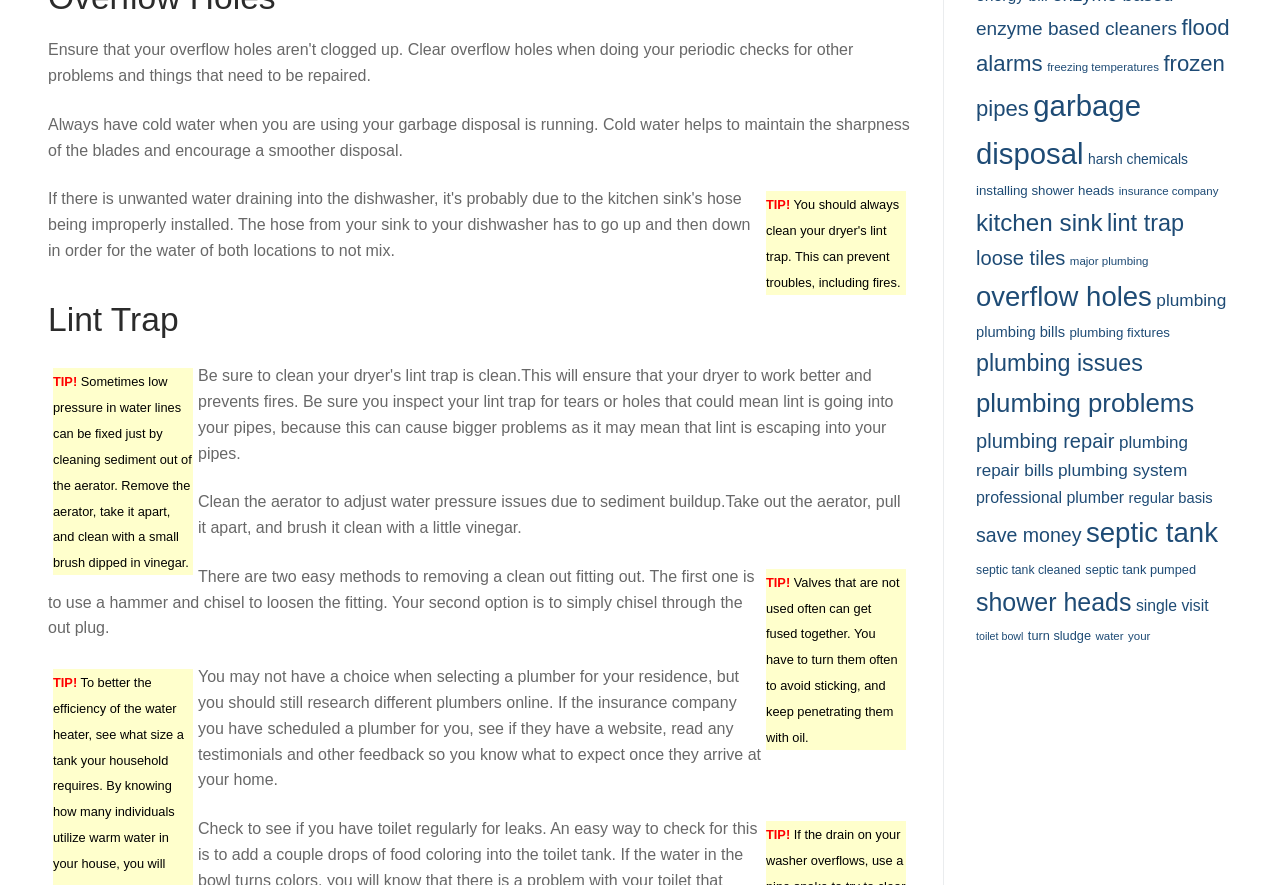How many items are related to 'garbage disposal'?
Please give a detailed answer to the question using the information shown in the image.

The link 'garbage disposal (288 items)' suggests that there are 288 items related to garbage disposal.